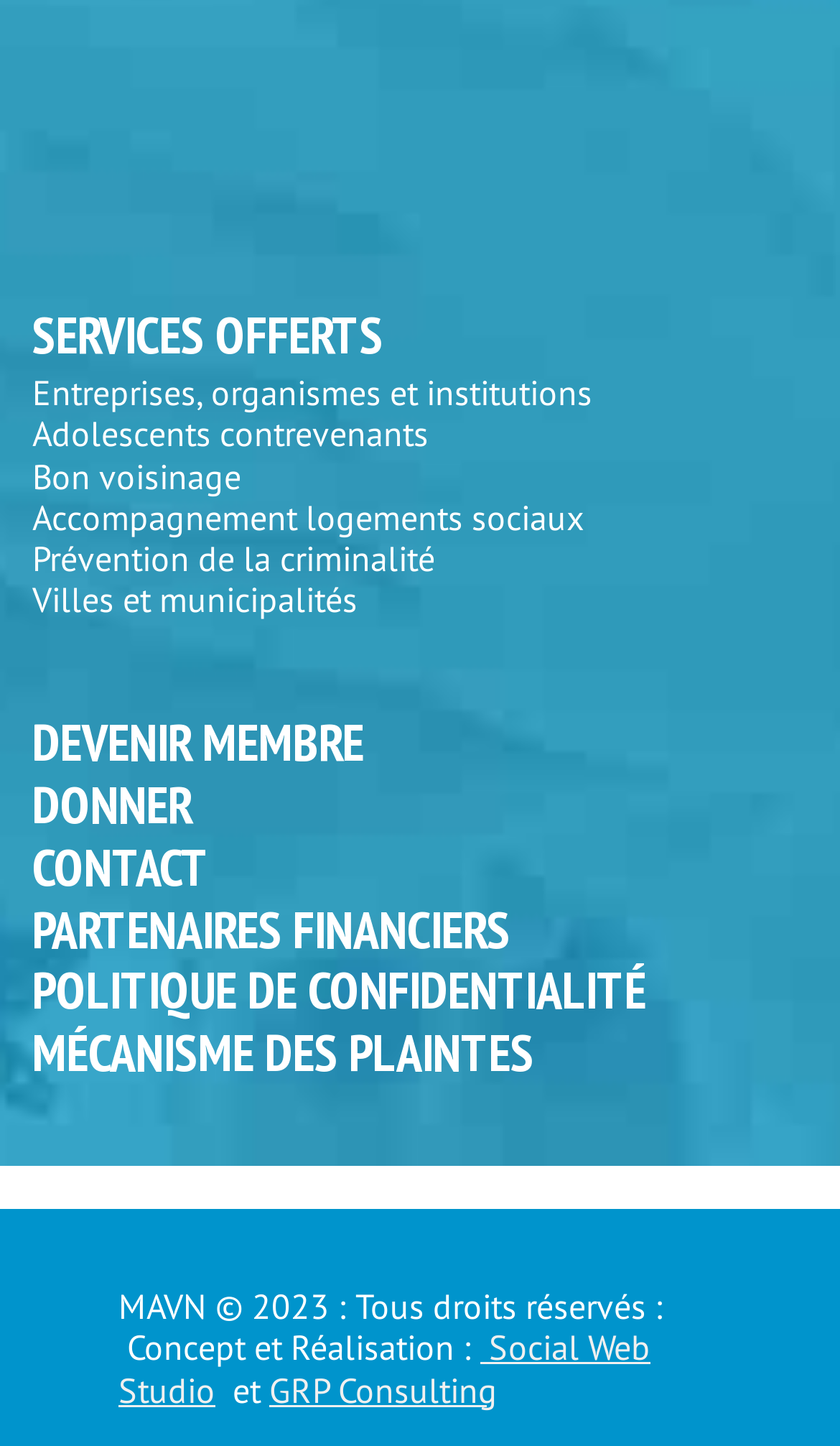What is the last section on the webpage?
Refer to the image and provide a thorough answer to the question.

I looked at the headings on the webpage and found that the last one is 'MÉCANISME DES PLAINTES', which is located at the bottom of the page.